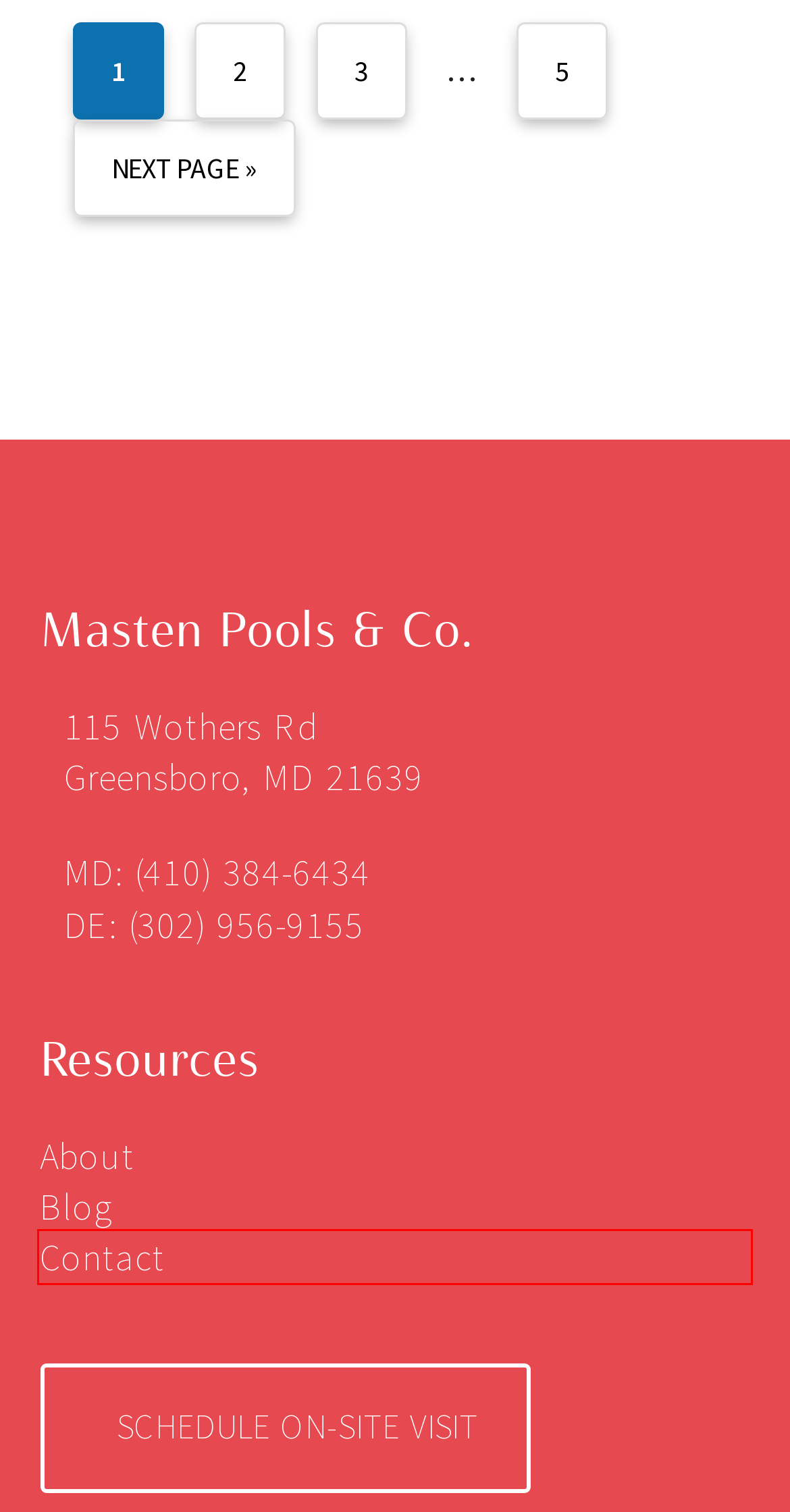You have been given a screenshot of a webpage, where a red bounding box surrounds a UI element. Identify the best matching webpage description for the page that loads after the element in the bounding box is clicked. Options include:
A. Blog - Page 5 of 5 - Masten Pools
B. The Pool Installation Adventure: Exploring Options and Making Informed Decisions - Masten Pools
C. About Masten Pools - Masten Pools
D. Pool Renovations - Masten Pools
E. Maryland Pool Services - Masten Pools
F. Contact - Masten Pools
G. Blog - Page 2 of 5 - Masten Pools
H. Blog - Page 3 of 5 - Masten Pools

F